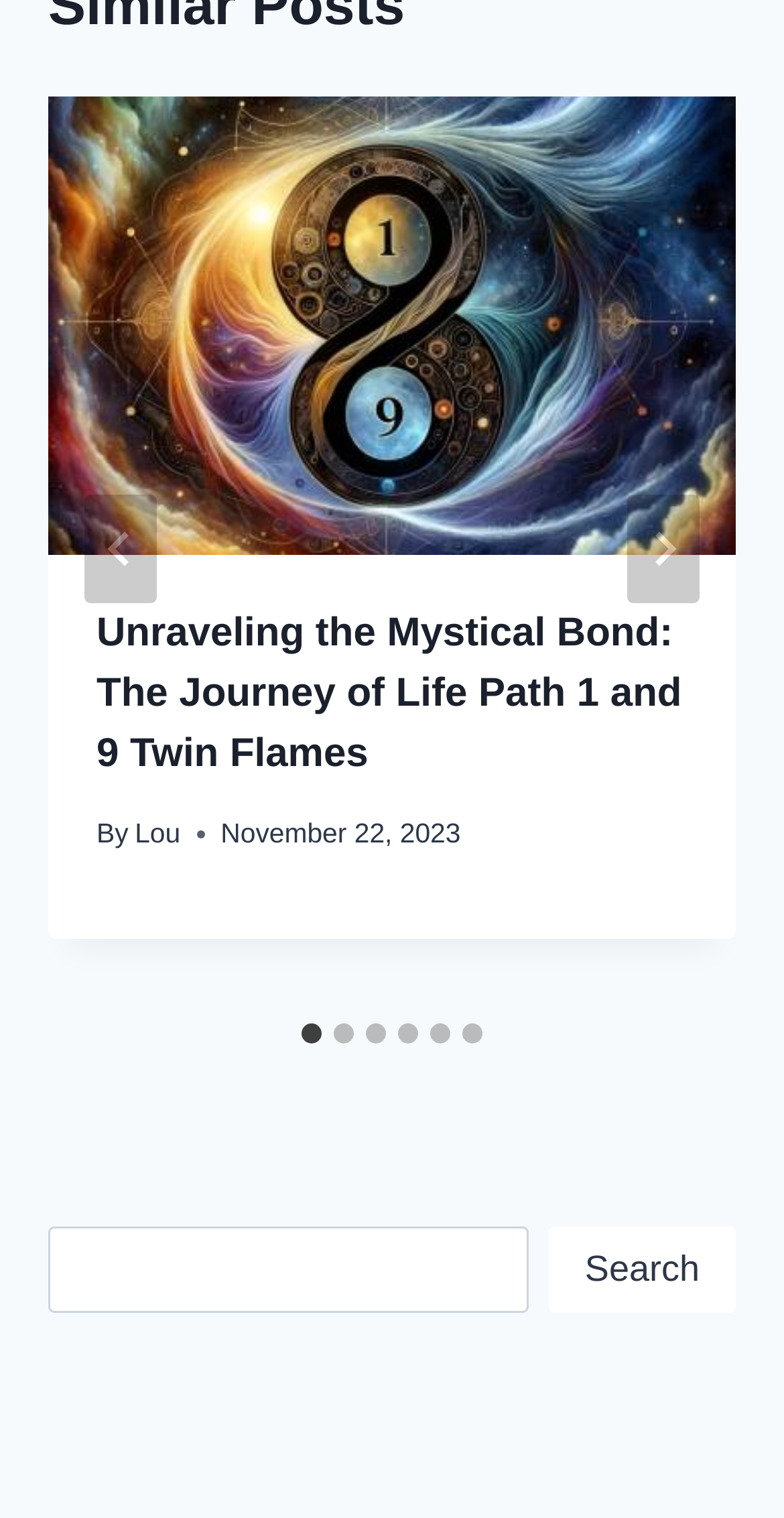Please locate the bounding box coordinates of the element's region that needs to be clicked to follow the instruction: "Go to slide 2". The bounding box coordinates should be provided as four float numbers between 0 and 1, i.e., [left, top, right, bottom].

[0.426, 0.674, 0.451, 0.687]